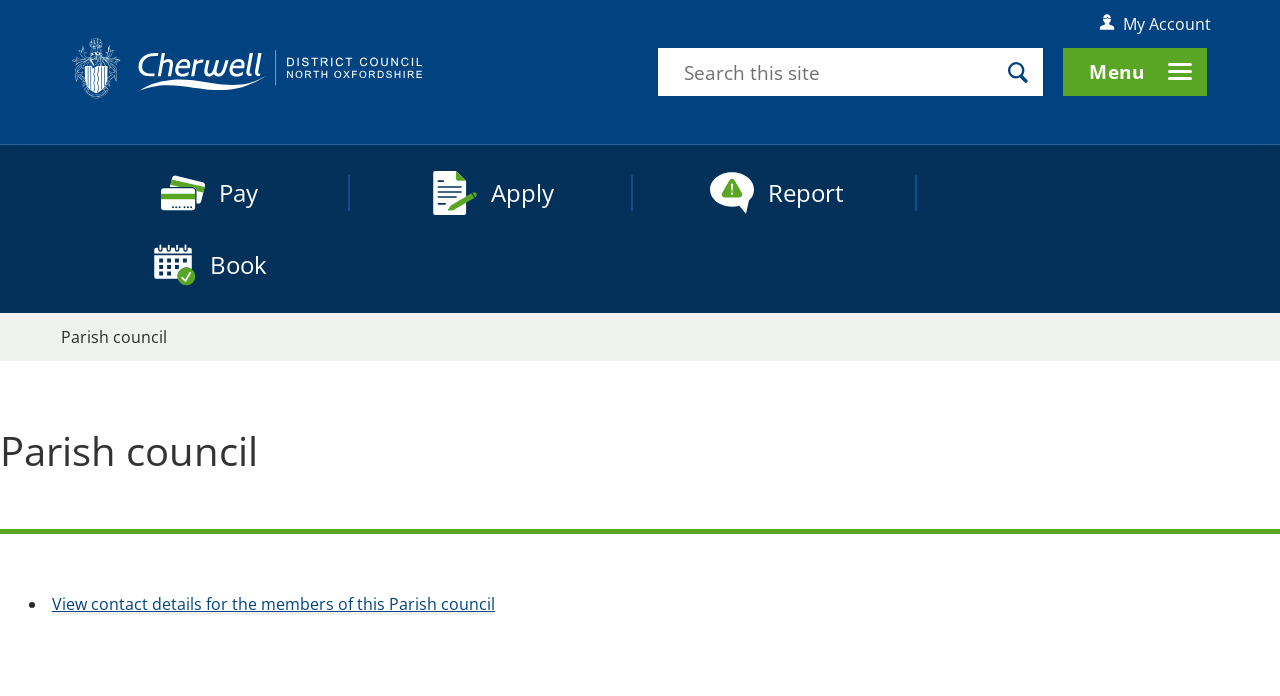Determine the bounding box coordinates for the clickable element required to fulfill the instruction: "Open Site Navigation Menu". Provide the coordinates as four float numbers between 0 and 1, i.e., [left, top, right, bottom].

[0.83, 0.069, 0.943, 0.138]